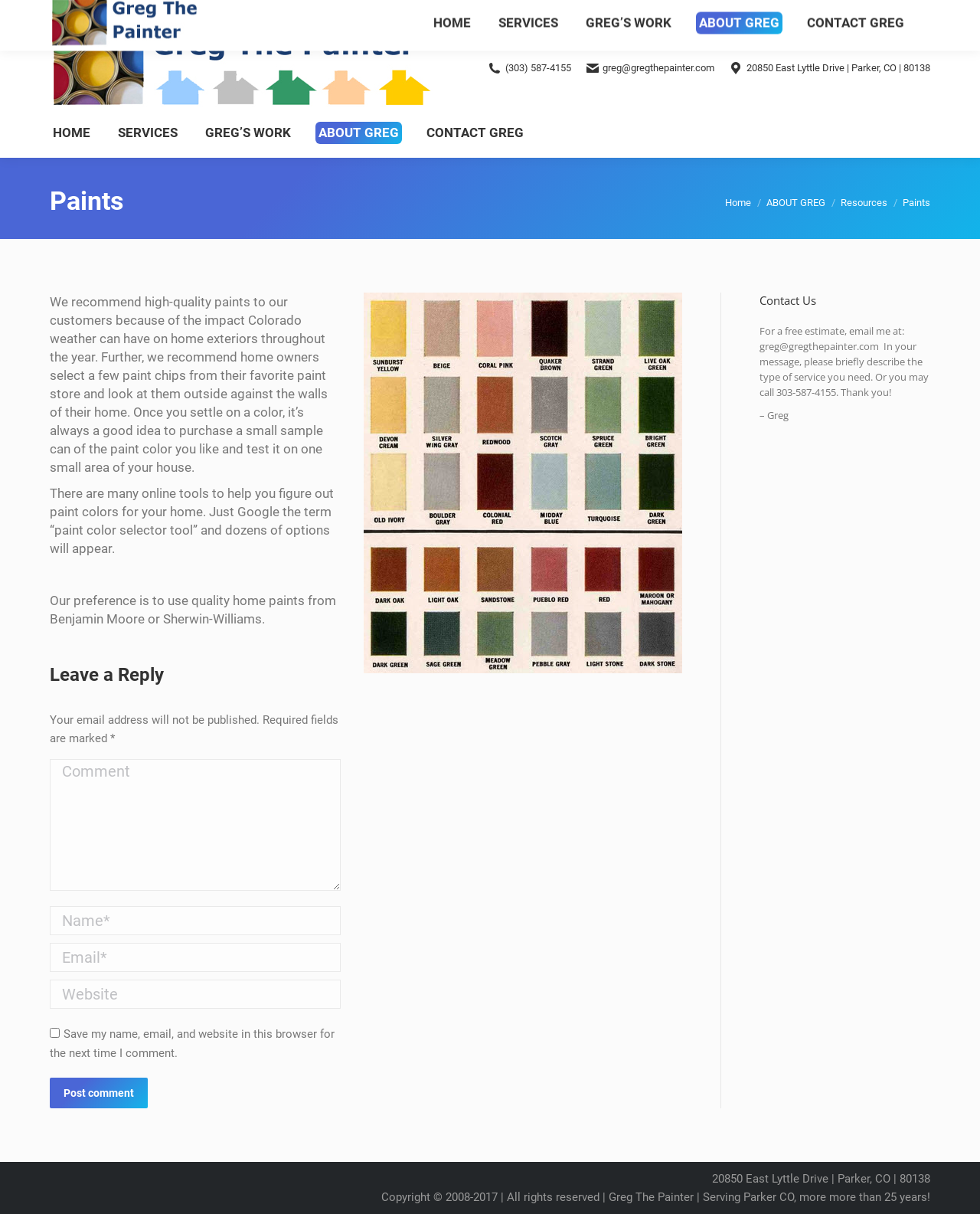Provide an in-depth caption for the elements present on the webpage.

This webpage is about Greg the Painter, a house painter in Parker, Colorado. At the top right corner, there are social media links to Facebook and X pages. Below that, there is a logo with the text "Best House Painter in Parker" and an image. The contact information, including phone number, email, and address, is displayed prominently.

The main navigation menu is located at the top, with links to "HOME", "SERVICES", "GREG'S WORK", "ABOUT GREG", and "CONTACT GREG". On the right side of the navigation menu, there is a search bar with a label "Search:".

The main content area is divided into two sections. The left section has a heading "Paints" and discusses the importance of selecting the right paint color for home exteriors in Colorado. It recommends using high-quality paints from Benjamin Moore or Sherwin-Williams and provides tips for selecting a paint color. There is also an image of exterior paint colors for Colorado.

The right section has a heading "Contact Us" and provides contact information, including an email address and phone number. There is also a call-to-action to email or call for a free estimate.

At the bottom of the page, there is a footer section with copyright information, address, and a link to go back to the top of the page.